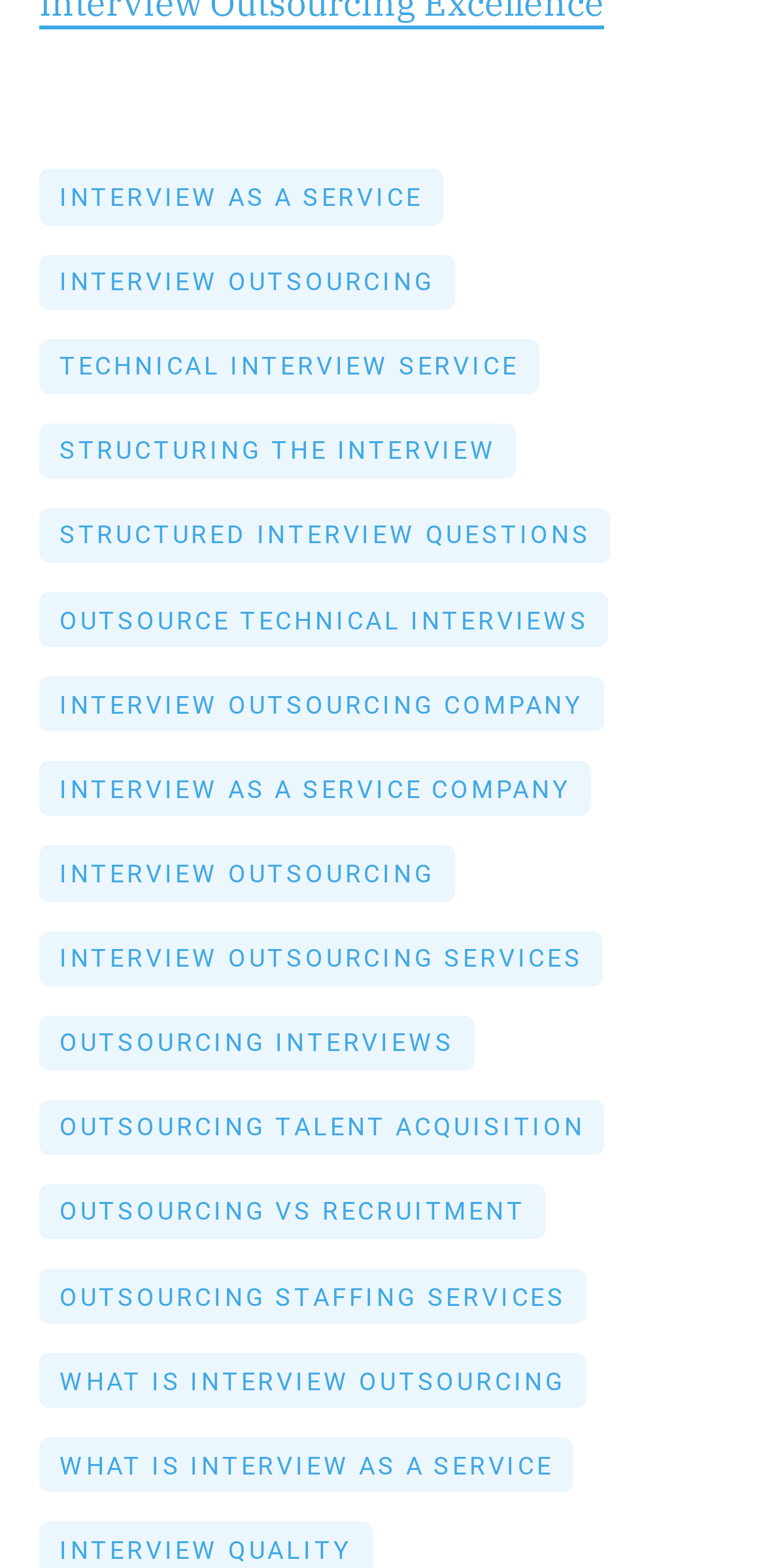Please answer the following question using a single word or phrase: 
How many links are there on this webpage?

18